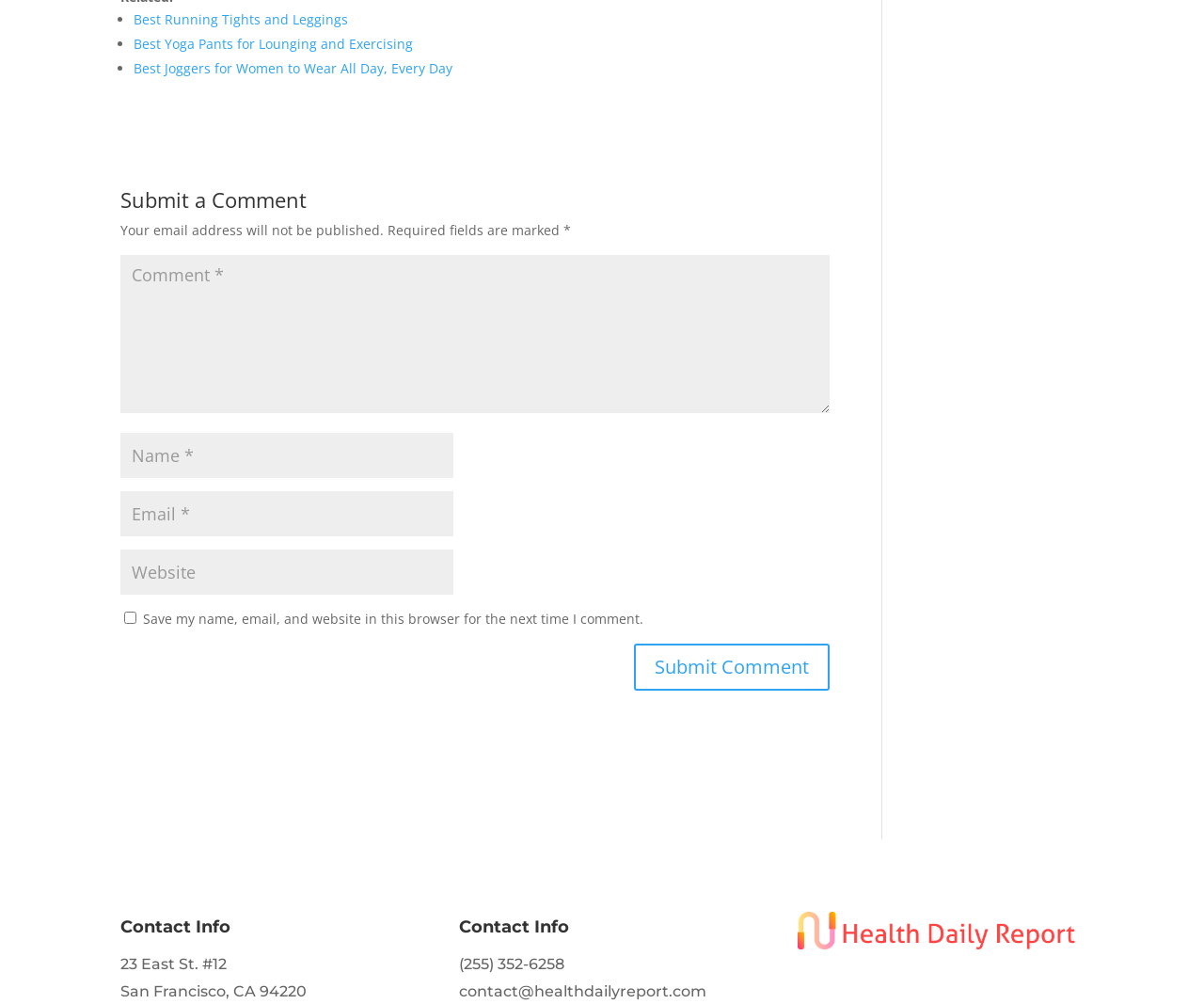What is the address of the contact info?
Use the image to answer the question with a single word or phrase.

23 East St. #12